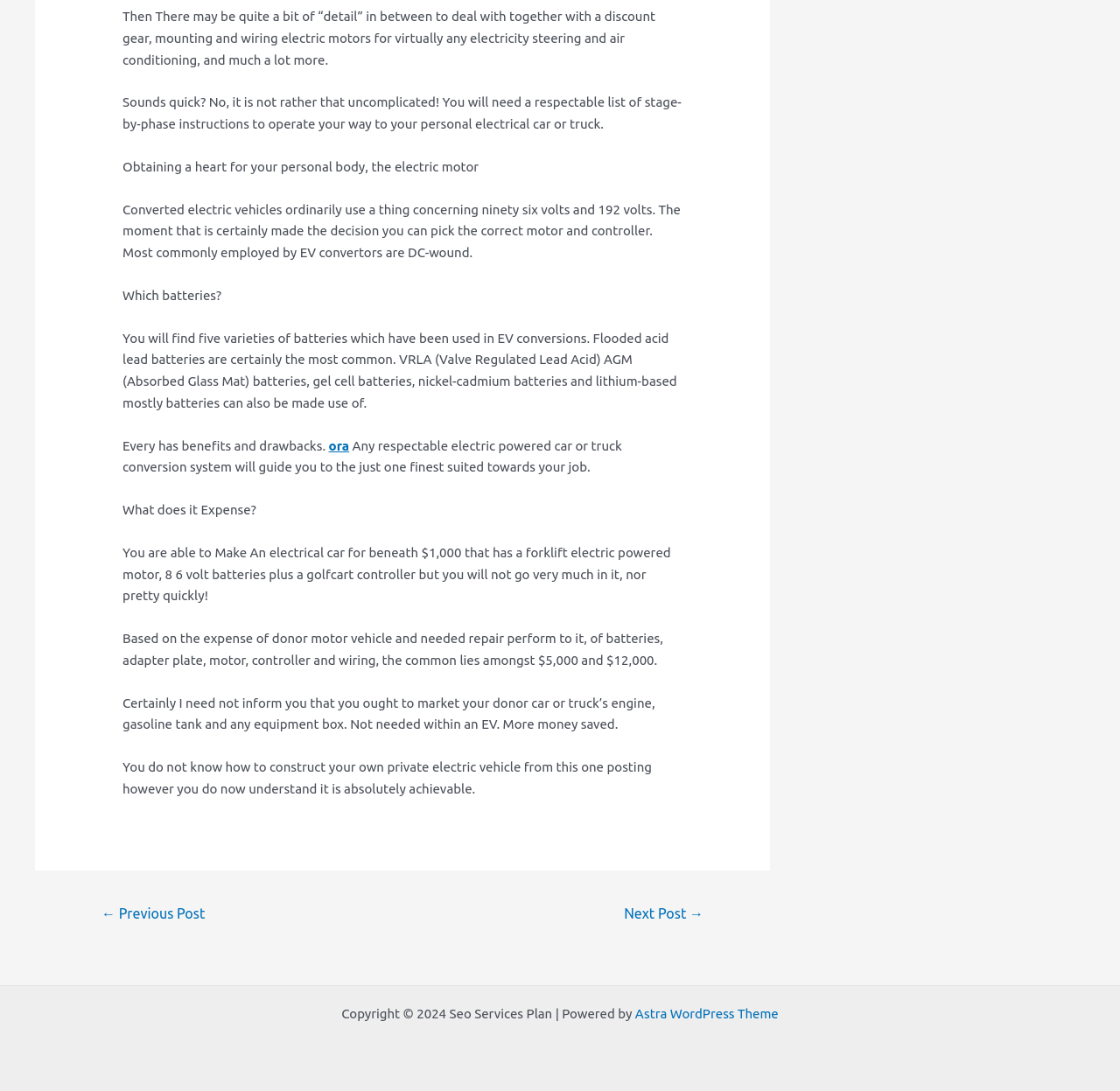What can be sold to save more money in an electric vehicle conversion?
Observe the image and answer the question with a one-word or short phrase response.

Donor car's engine